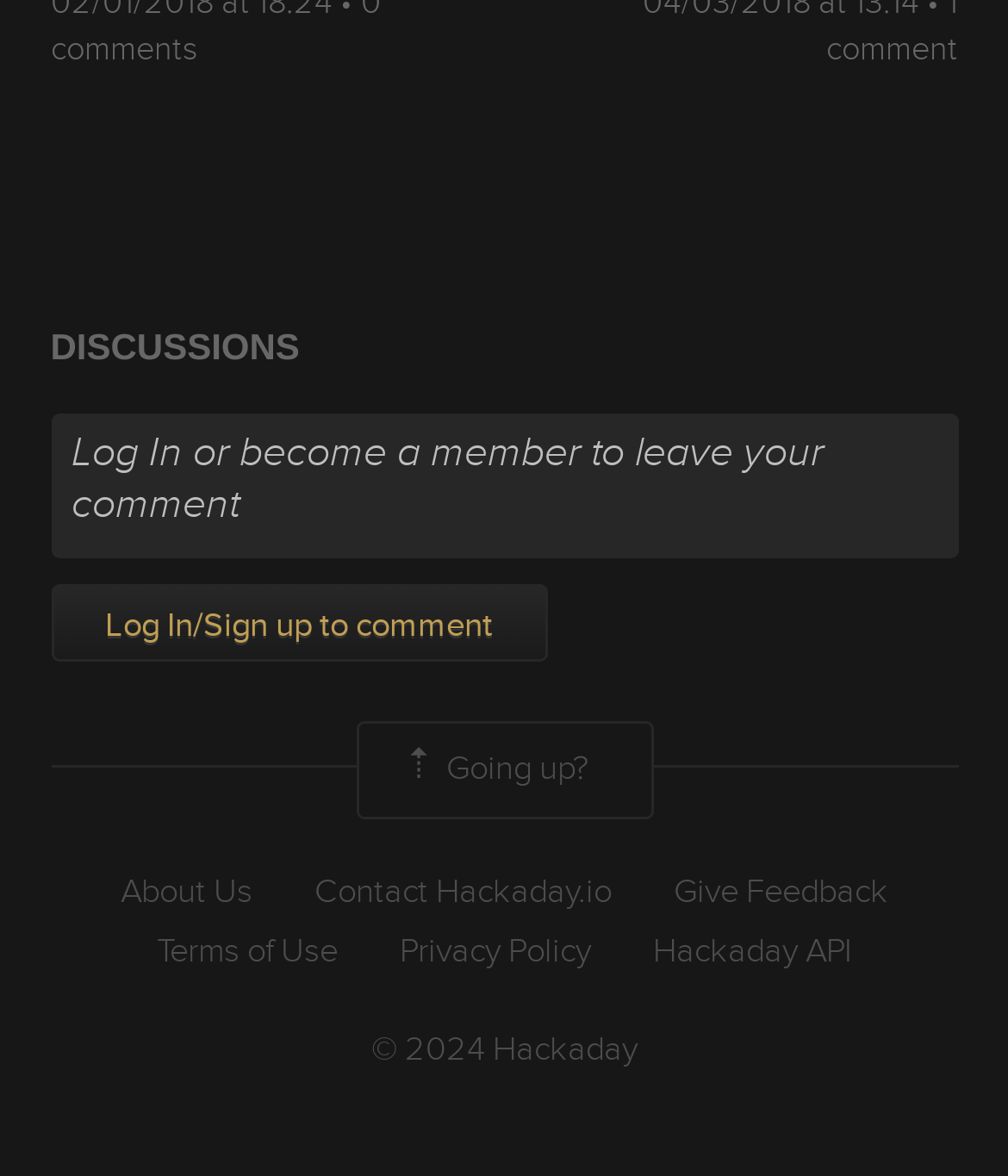Please determine the bounding box coordinates for the element that should be clicked to follow these instructions: "Log in to comment".

[0.05, 0.496, 0.542, 0.563]